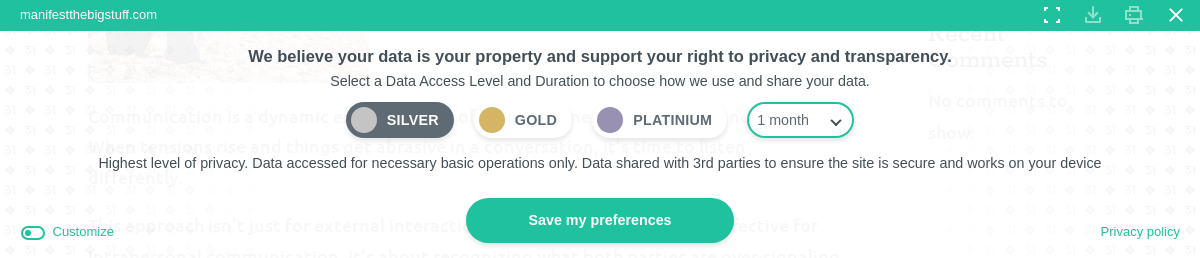Give a detailed account of the contents of the image.

The image displays a privacy preference dialog from the website manifestthebigstuff.com, emphasizing the importance of data ownership and user transparency. The top section conveys the message: "We believe your data is your property and support your right to privacy and transparency." Users are encouraged to select a data access level—options include Silver, Gold, and Platinum, each indicating varying degrees of privacy with Silver representing the highest level, focused on necessary operations only. A dropdown allows users to specify the duration for data sharing, with a default option of one month. Below these selections, a button labeled "Save my preferences" allows users to confirm their choices. The background hints at ongoing content related to communication dynamics, suggesting that understanding and responding effectively in conversations can be crucial, especially when tensions arise.